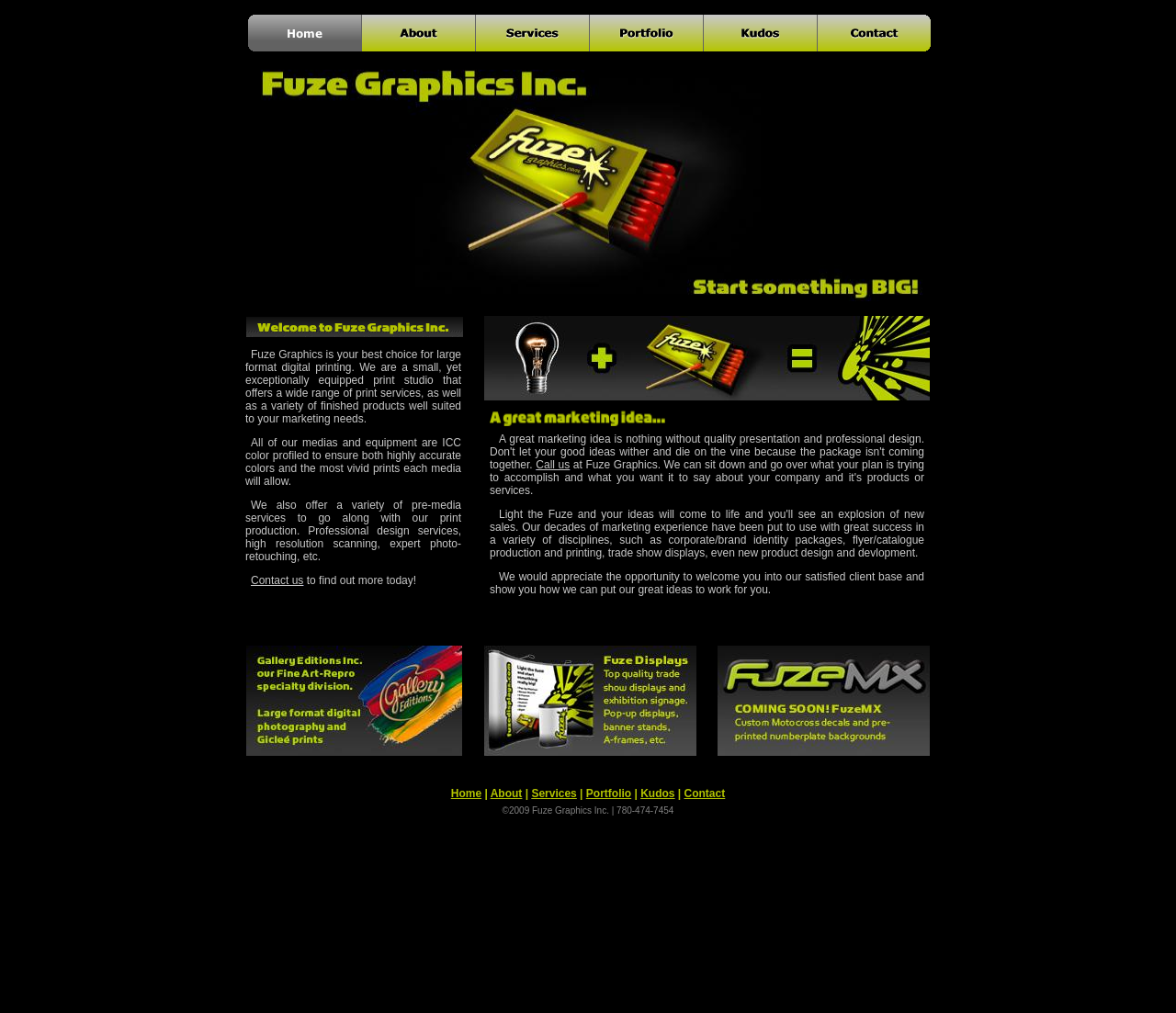Please identify the bounding box coordinates of the clickable area that will allow you to execute the instruction: "Call us".

[0.456, 0.452, 0.485, 0.465]